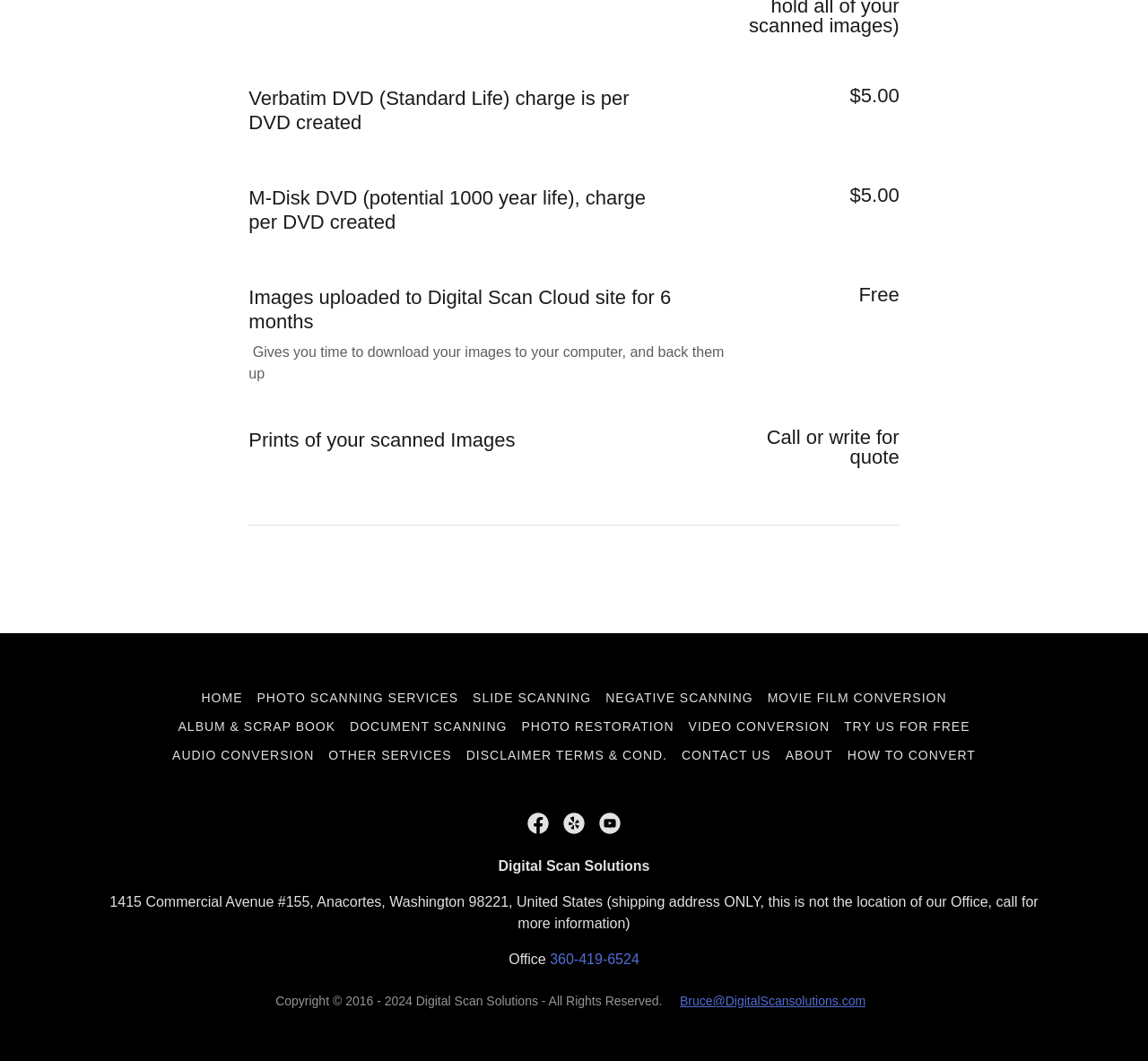What is the cost of printing scanned images?
From the image, respond with a single word or phrase.

Call or write for quote